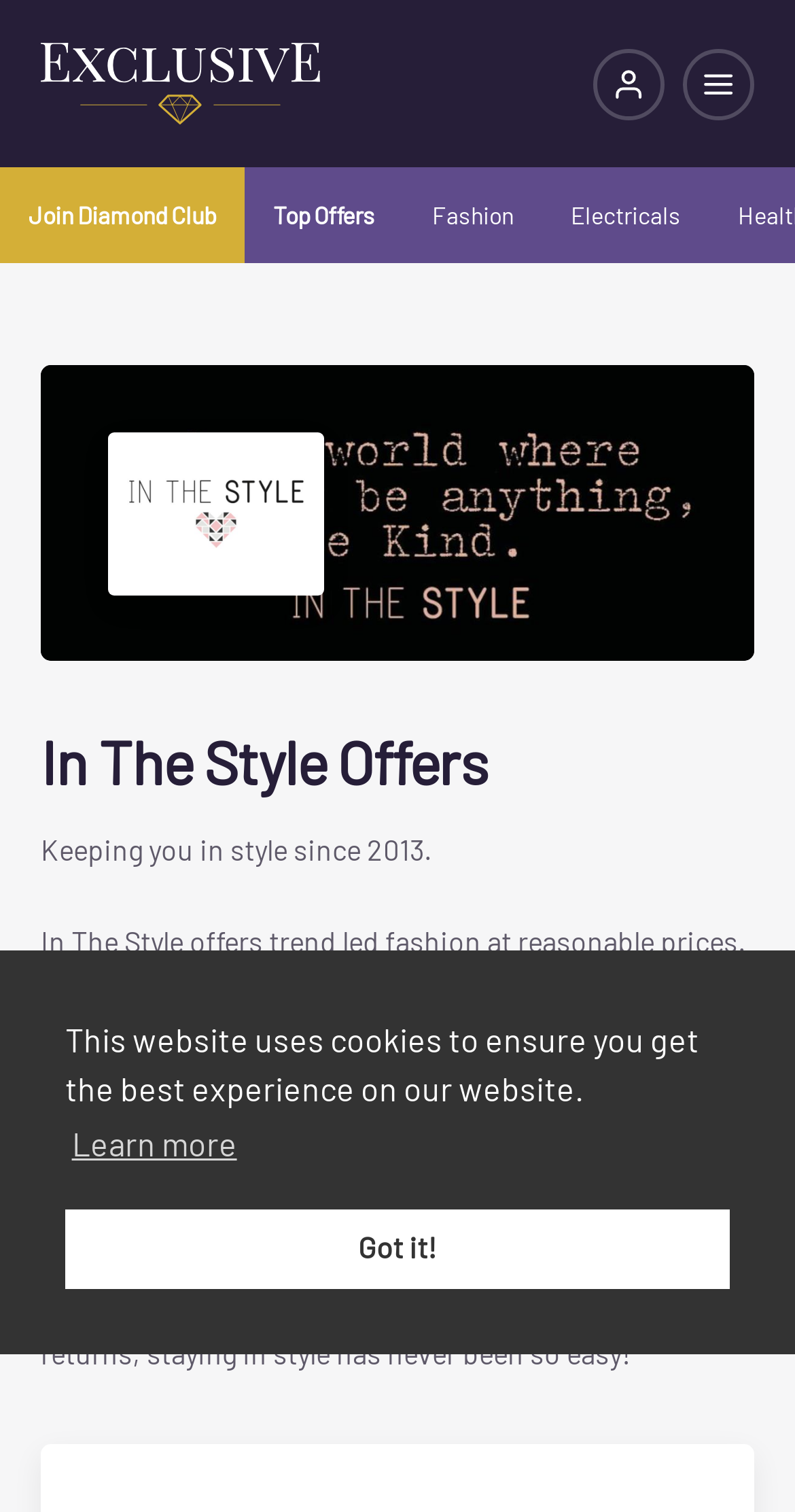Identify the first-level heading on the webpage and generate its text content.

In The Style Offers